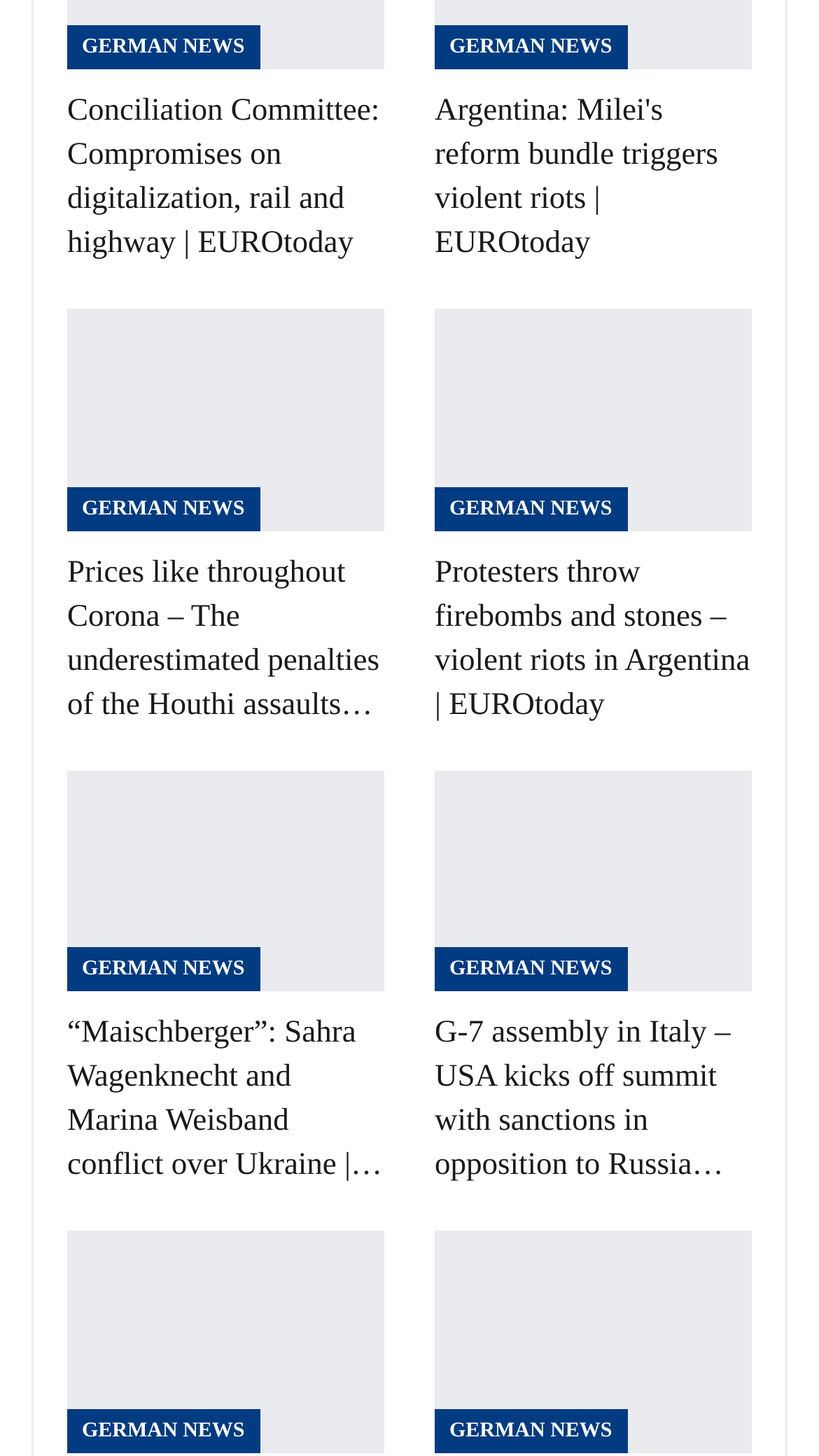Identify the bounding box coordinates of the clickable region required to complete the instruction: "Read article about Quincy Jones and Juliet Taylor". The coordinates should be given as four float numbers within the range of 0 and 1, i.e., [left, top, right, bottom].

[0.082, 0.846, 0.469, 0.998]